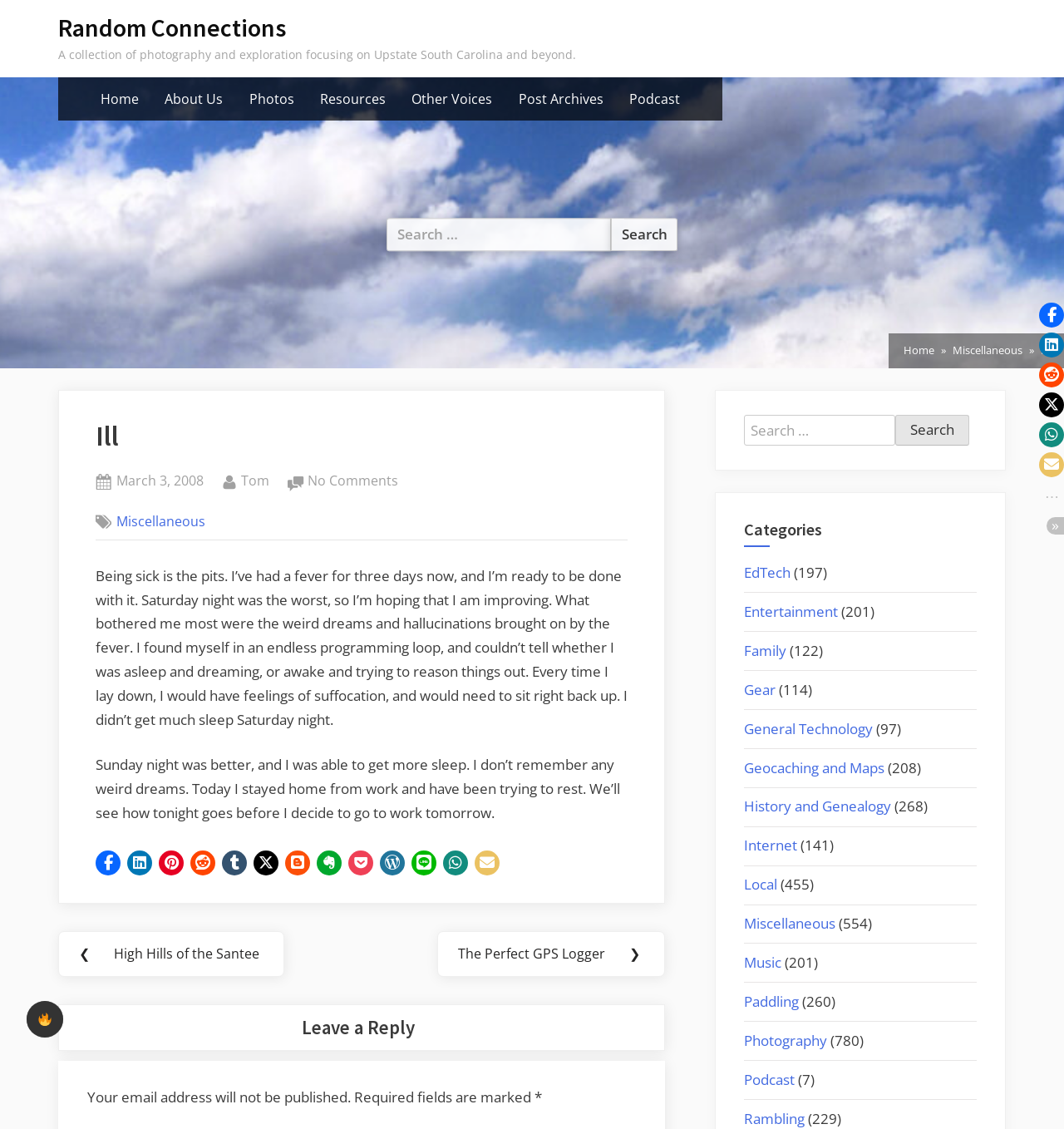Find the bounding box coordinates of the clickable region needed to perform the following instruction: "Click on the 'Become a member' button". The coordinates should be provided as four float numbers between 0 and 1, i.e., [left, top, right, bottom].

None